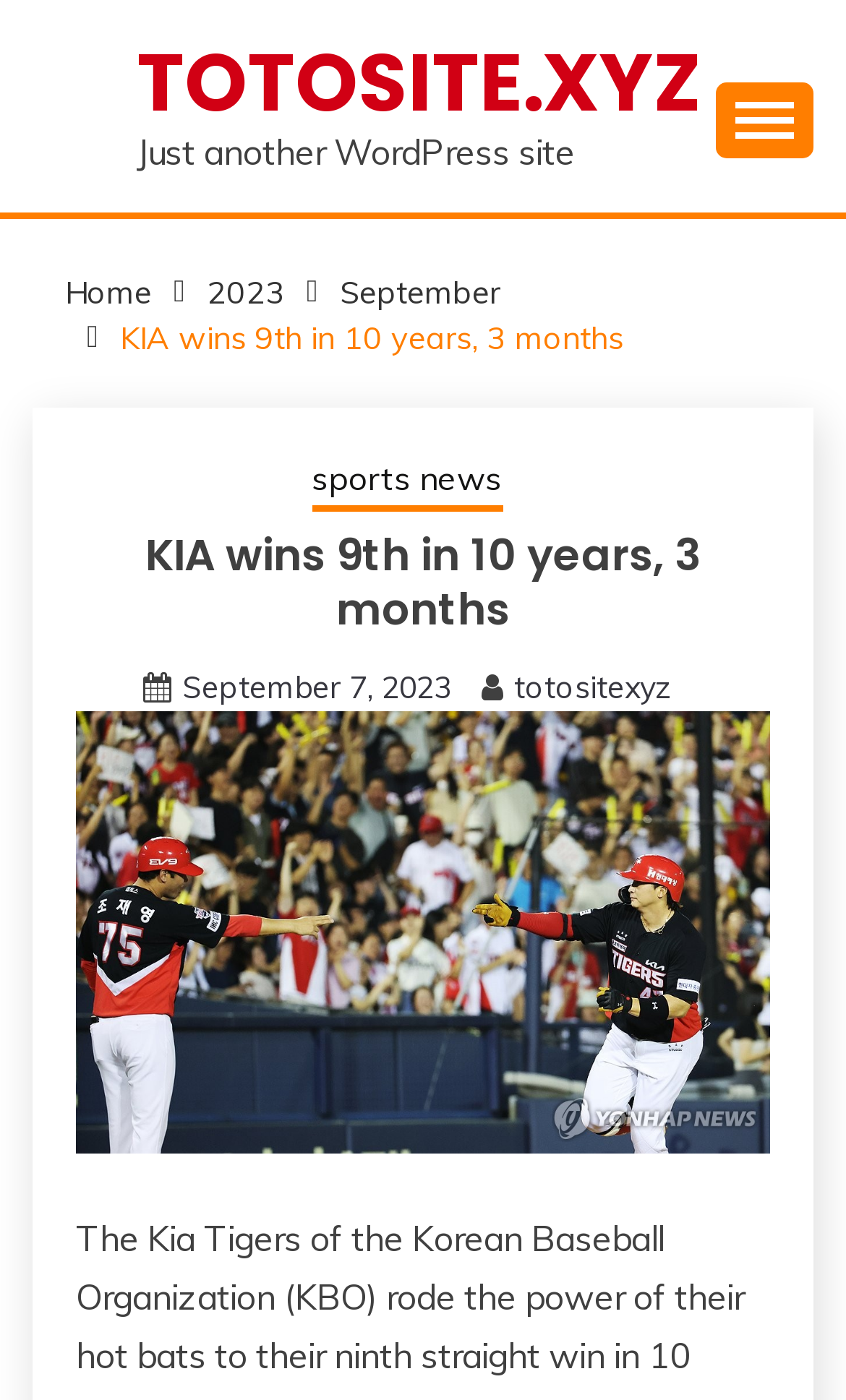Respond to the question below with a single word or phrase: What is the name of the website?

TOTOSITE.XYZ